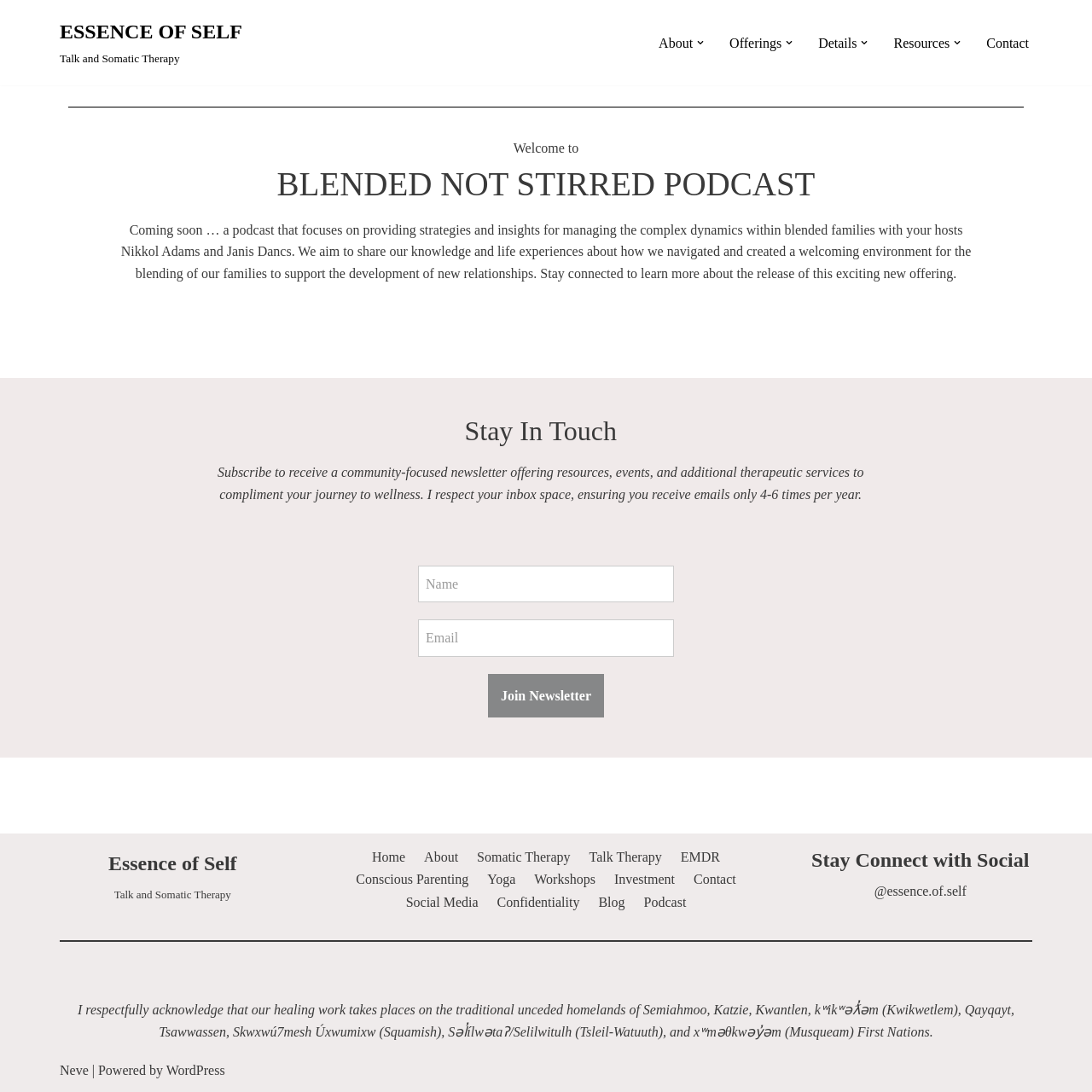Identify the bounding box coordinates necessary to click and complete the given instruction: "Visit the 'ESSENCE OF SELF Talk and Somatic Therapy' page".

[0.055, 0.014, 0.222, 0.064]